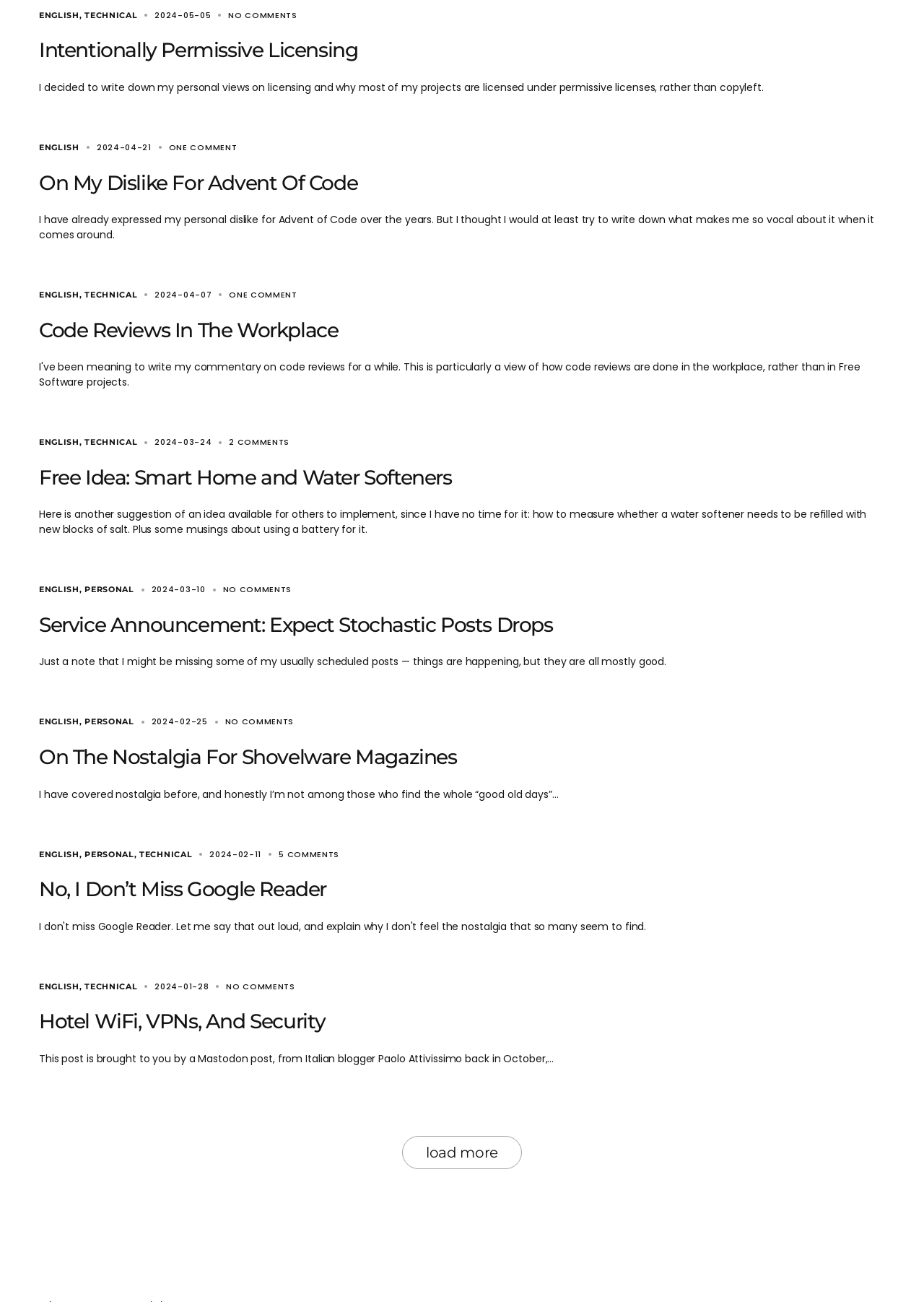Highlight the bounding box of the UI element that corresponds to this description: "For tenants".

None